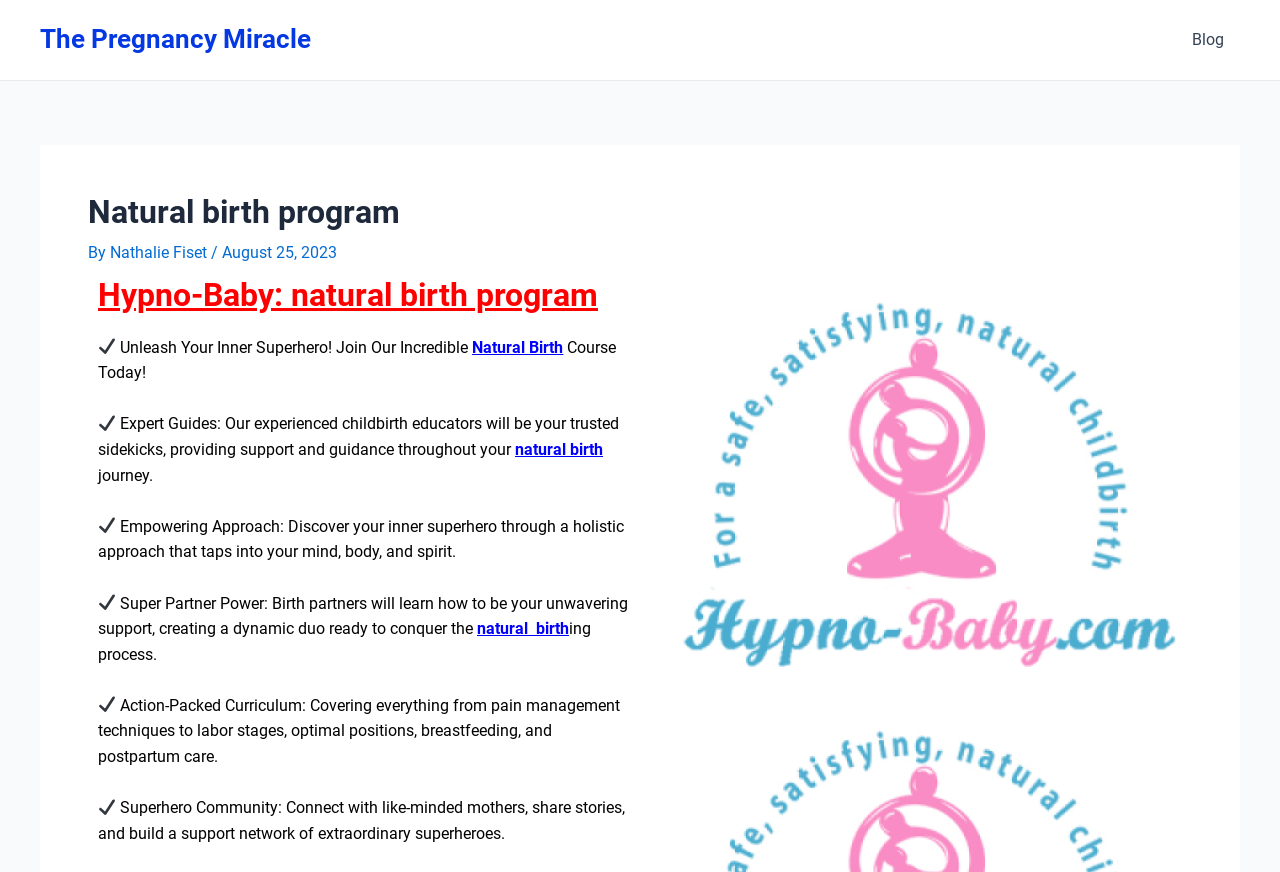Provide the bounding box coordinates for the specified HTML element described in this description: "Bridging the Gap Conference". The coordinates should be four float numbers ranging from 0 to 1, in the format [left, top, right, bottom].

None